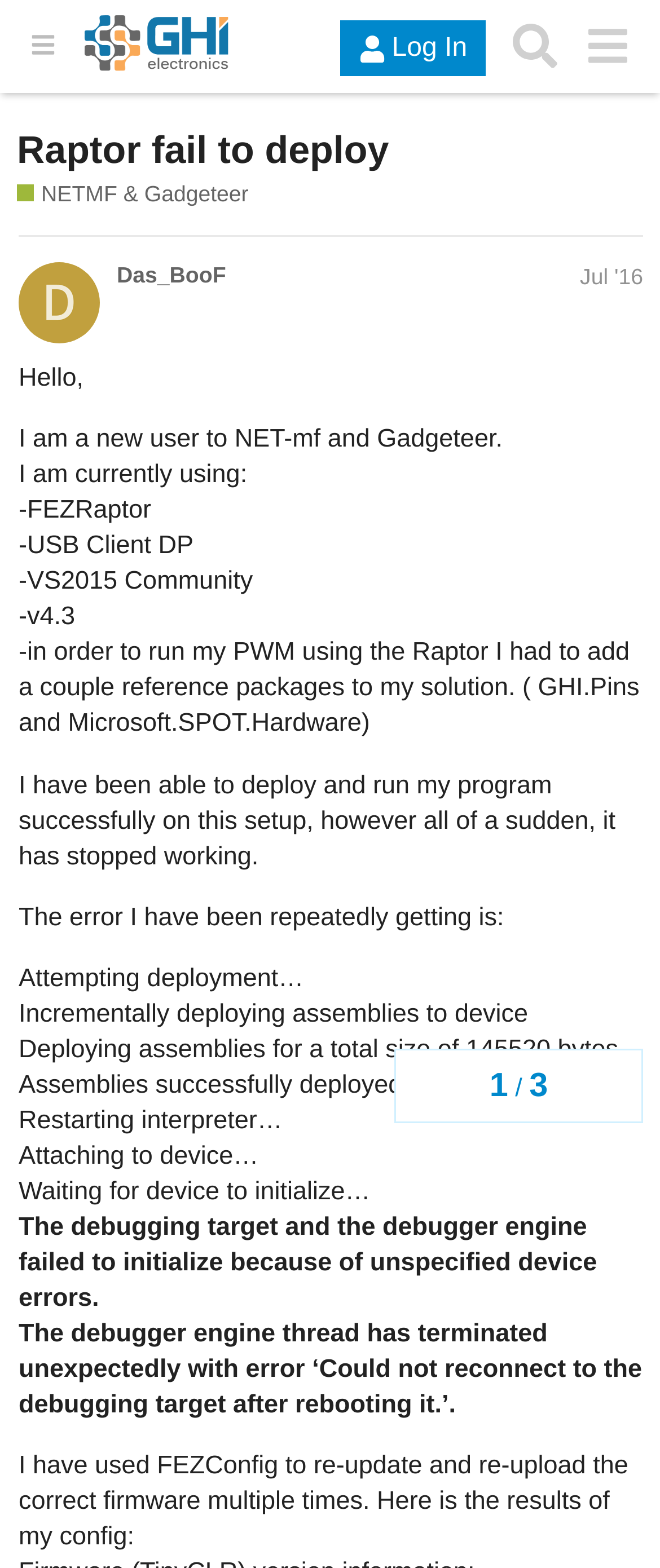Identify the bounding box coordinates of the area you need to click to perform the following instruction: "Search in the forum".

[0.755, 0.007, 0.865, 0.053]